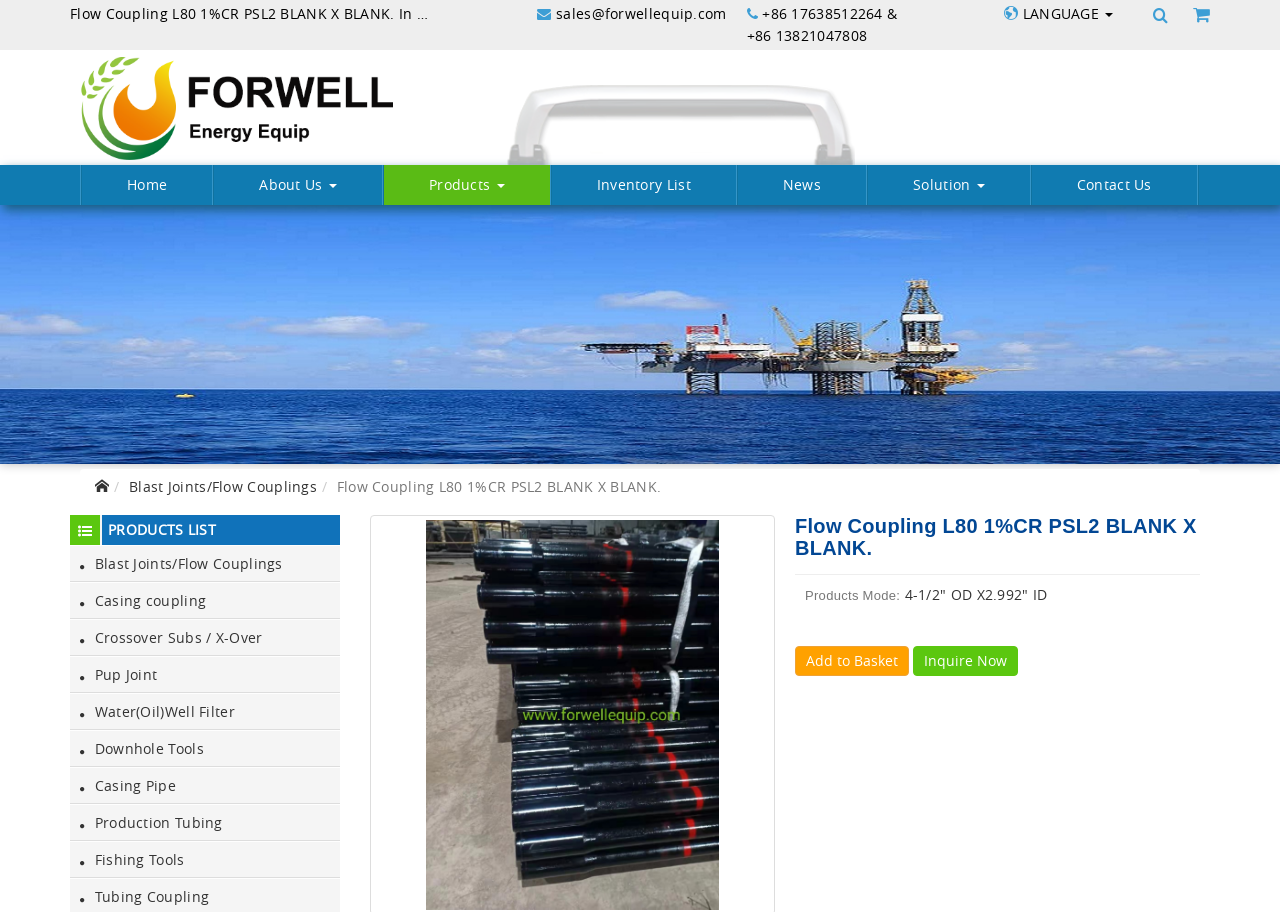Please locate the bounding box coordinates of the element's region that needs to be clicked to follow the instruction: "Add product to basket". The bounding box coordinates should be provided as four float numbers between 0 and 1, i.e., [left, top, right, bottom].

[0.621, 0.708, 0.71, 0.741]